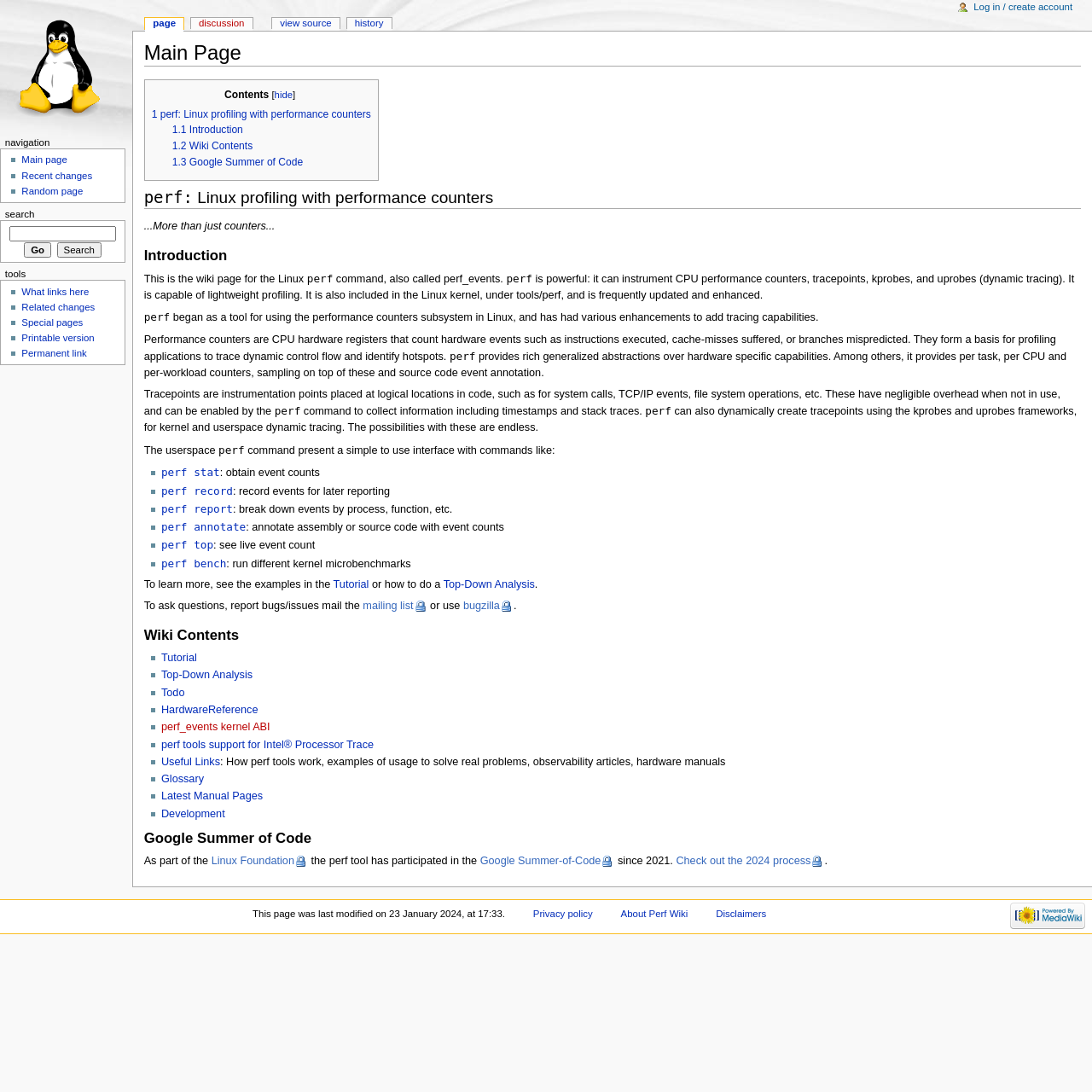What is the purpose of the 'perf' command?
Kindly offer a detailed explanation using the data available in the image.

The purpose of the 'perf' command is to instrument CPU performance counters, tracepoints, kprobes, and uprobes, which is indicated by the text on the webpage that describes the capabilities of the 'perf' command.